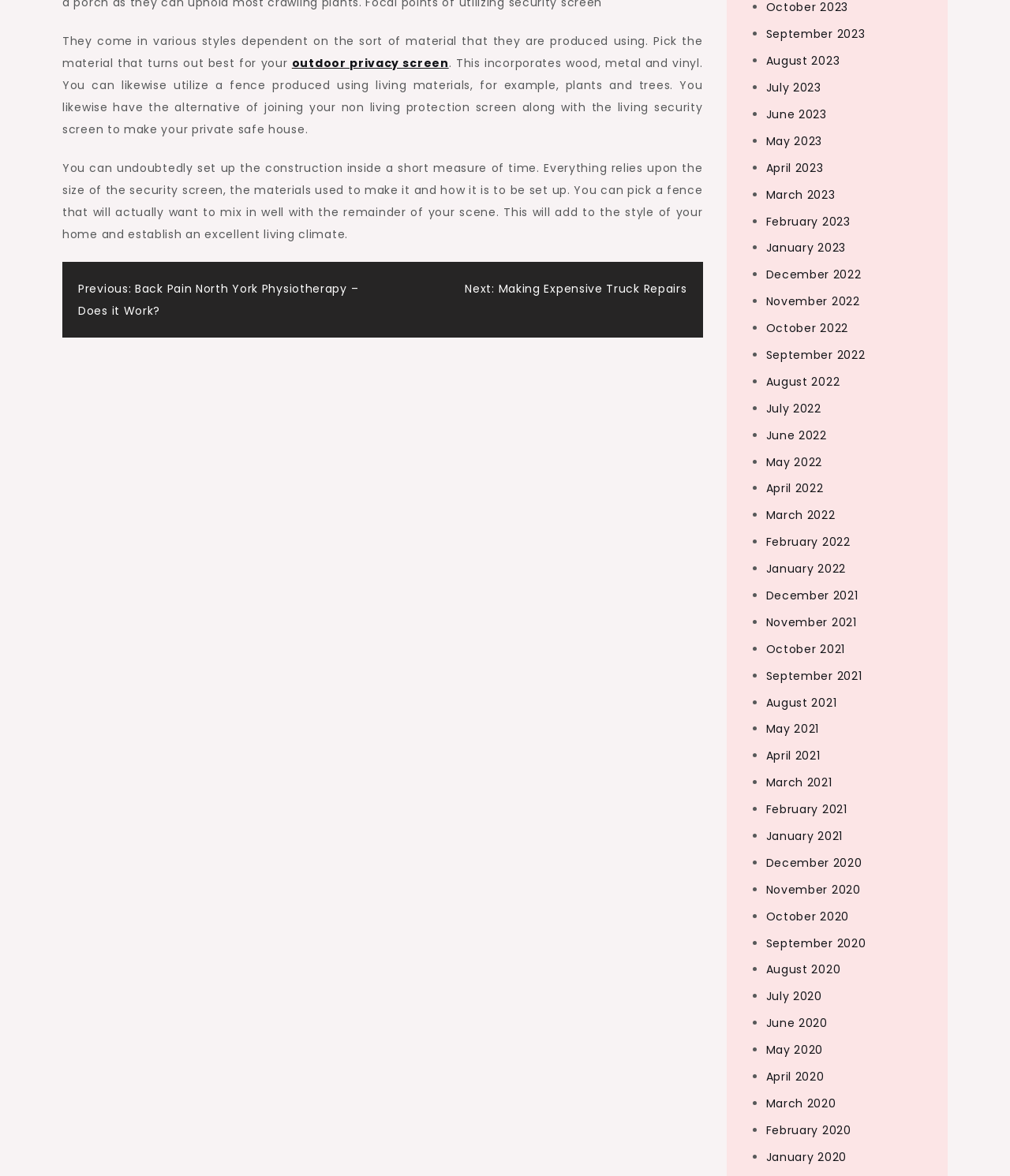Please determine the bounding box coordinates for the element that should be clicked to follow these instructions: "Go to previous post".

[0.077, 0.239, 0.355, 0.271]